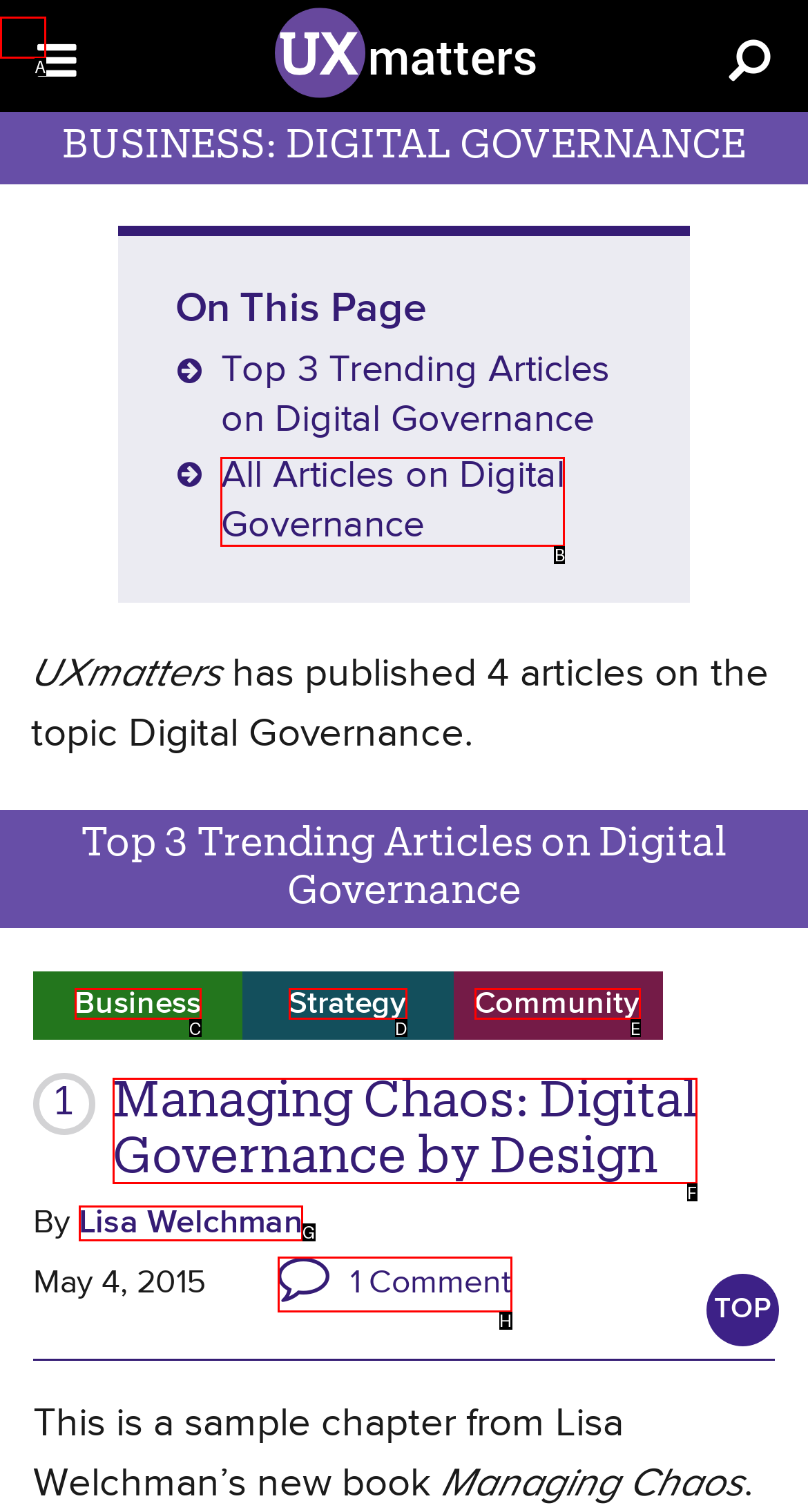Refer to the element description: All Articles on Digital Governance and identify the matching HTML element. State your answer with the appropriate letter.

B